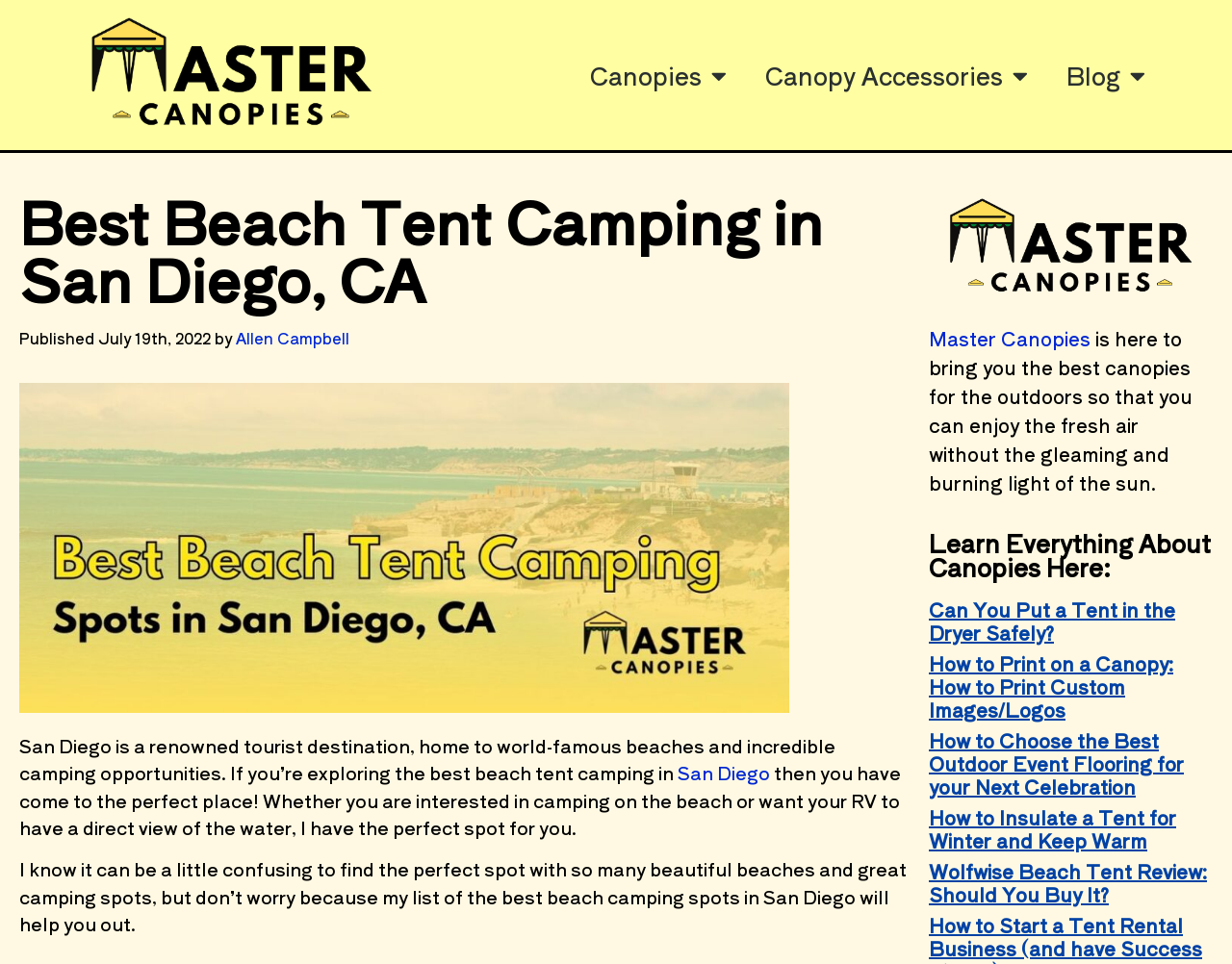Indicate the bounding box coordinates of the element that needs to be clicked to satisfy the following instruction: "Learn about the best beach tent camping in San Diego". The coordinates should be four float numbers between 0 and 1, i.e., [left, top, right, bottom].

[0.016, 0.199, 0.738, 0.319]